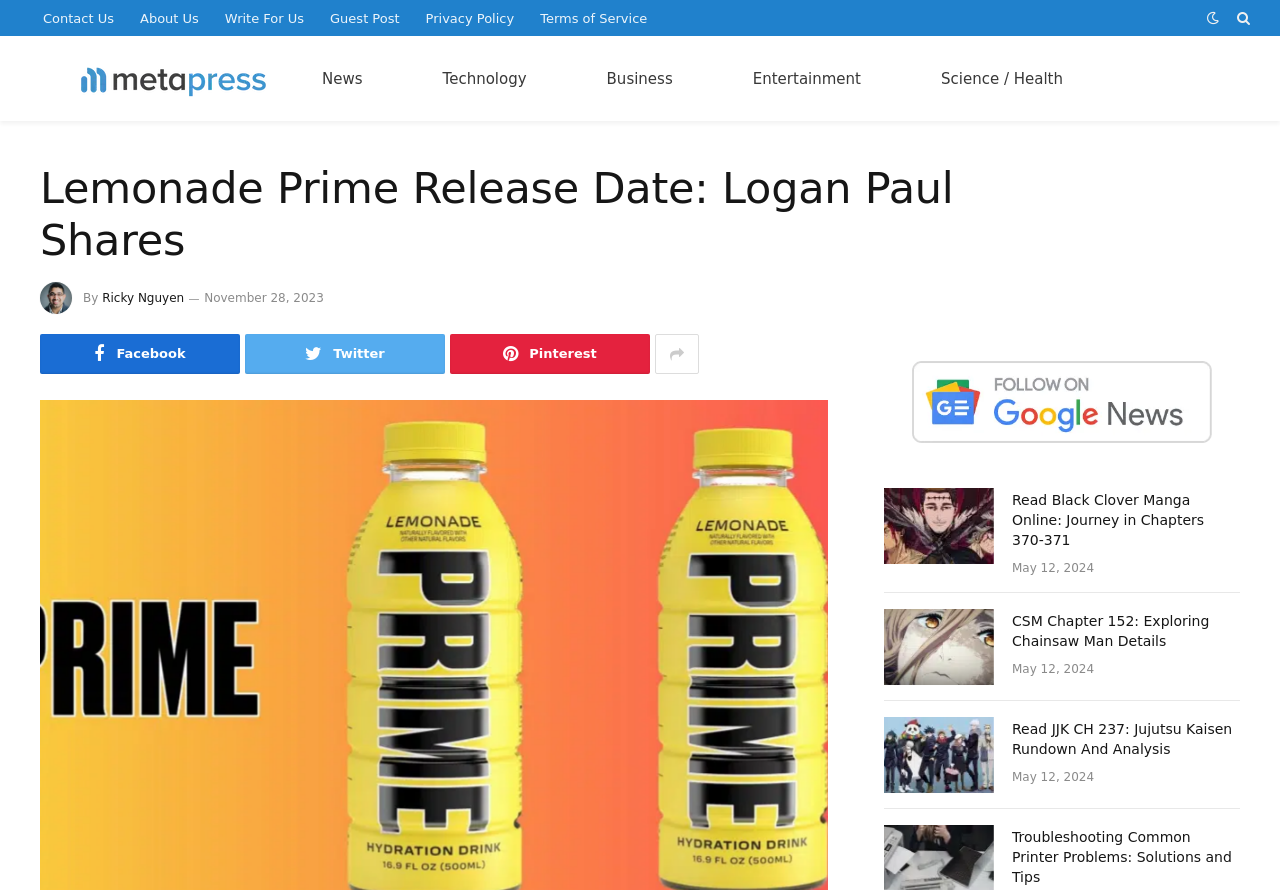Please identify the bounding box coordinates of the element I need to click to follow this instruction: "Click on the 'News' link".

[0.22, 0.04, 0.314, 0.136]